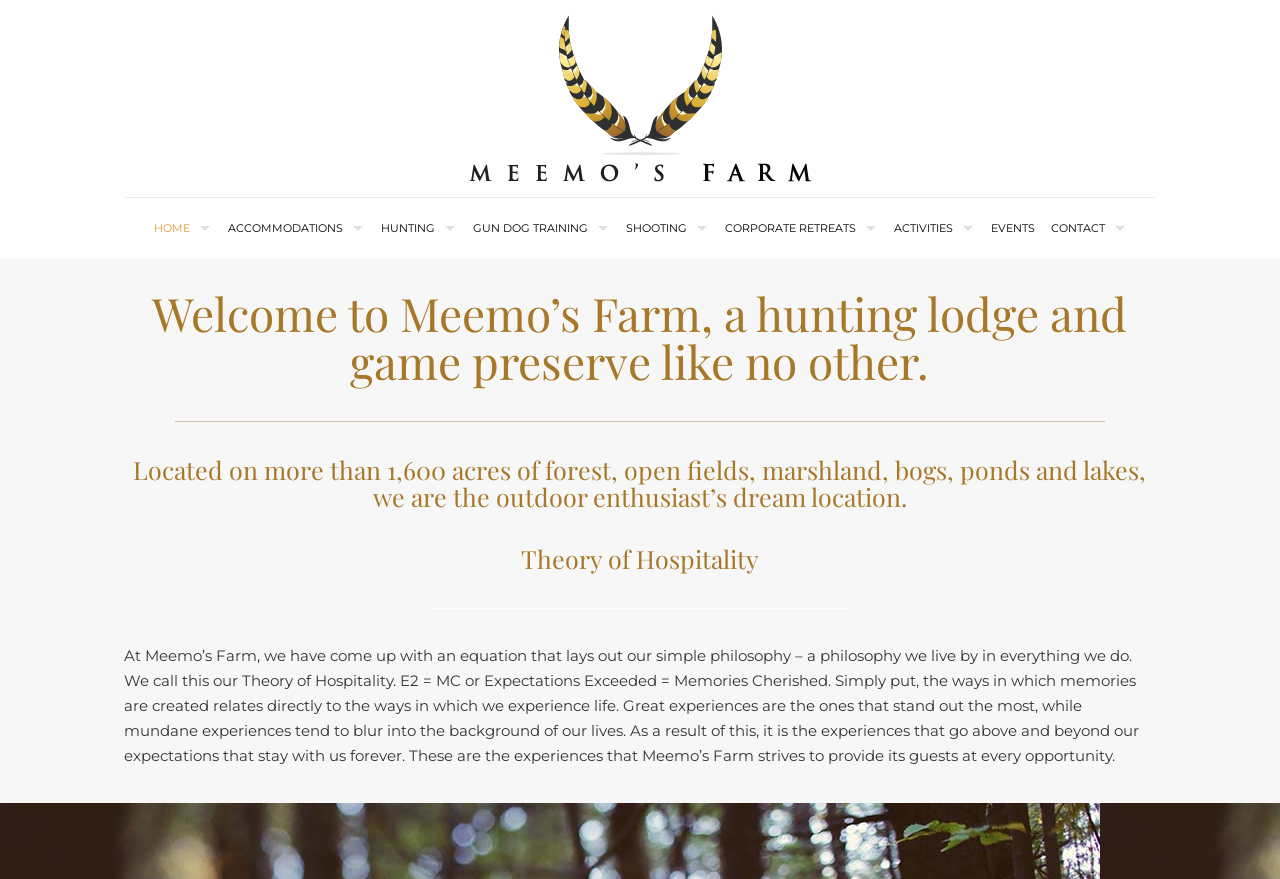Highlight the bounding box coordinates of the element that should be clicked to carry out the following instruction: "click the HOME link". The coordinates must be given as four float numbers ranging from 0 to 1, i.e., [left, top, right, bottom].

[0.114, 0.225, 0.171, 0.294]